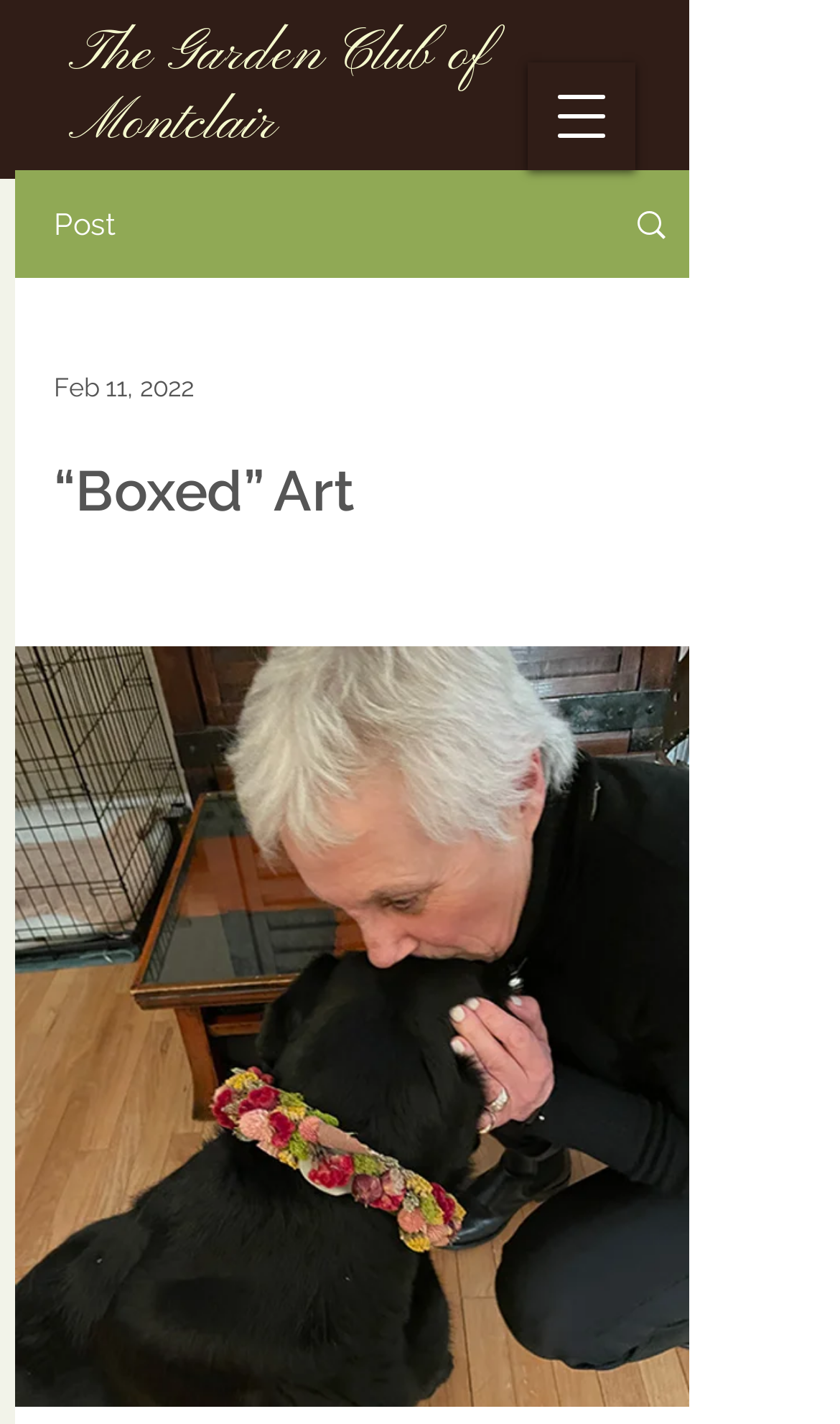What is the name of the club?
Use the image to answer the question with a single word or phrase.

The Garden Club of Montclair